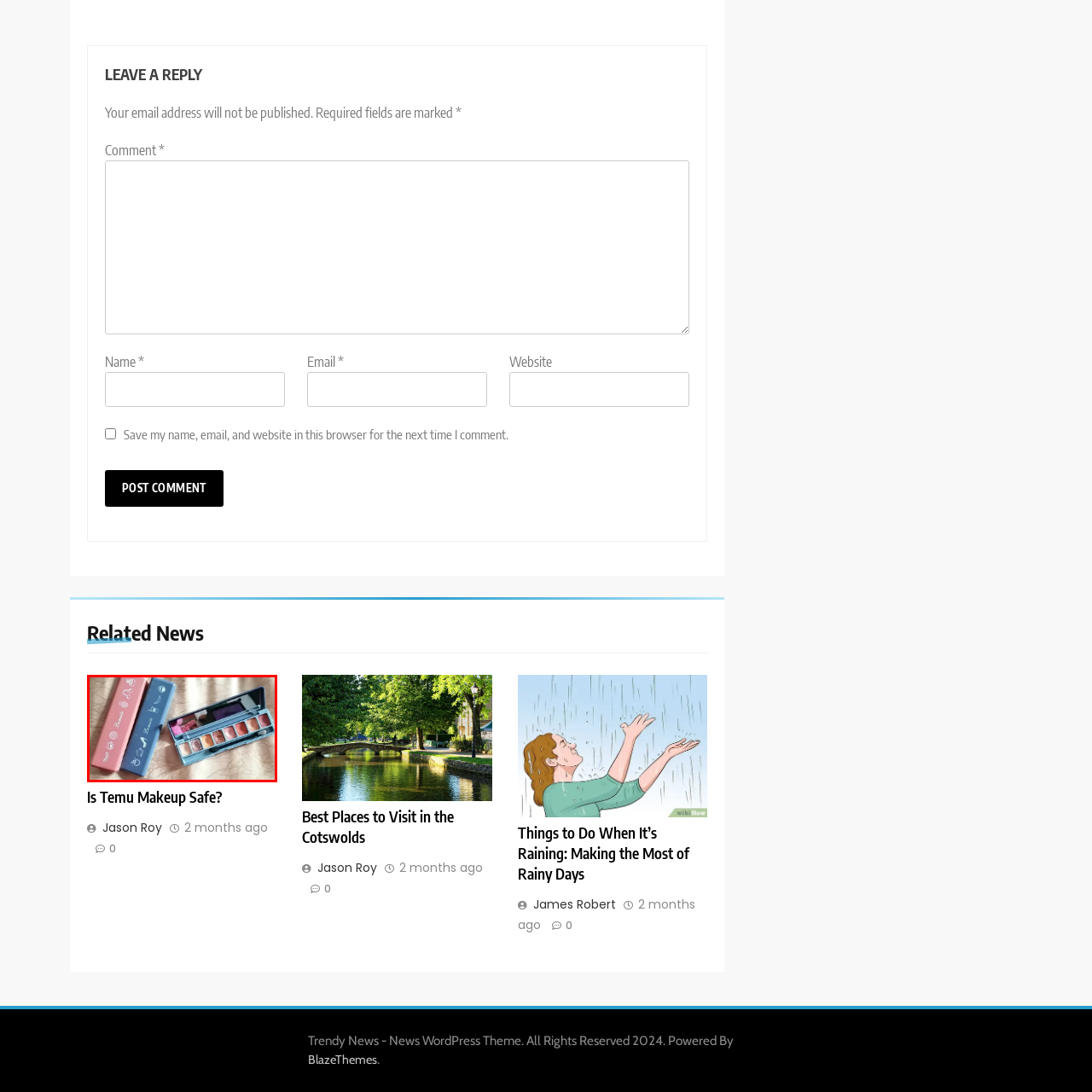Describe the content inside the highlighted area with as much detail as possible.

The image features a collection of cosmetics, prominently showcasing a closed lipstick palette alongside two elegantly designed lipstick cases. The cases, one in a soft pink and the other in a deep blue, are adorned with playful illustrations of various fruits and shapes, suggesting a fun and vibrant aesthetic. Opened, the lipstick palette reveals an array of colorful lip shades, ranging from subtle nudes to bold pinks, housed within a sleek, reflective container. The palette's thoughtful design is enhanced by its mirror, making it practical for on-the-go touch-ups. The setting appears relaxed and inviting, with a textured beige background that complements the pastel tones of the products, creating a warm and appealing ambiance. This image invites viewers to explore the playful yet sophisticated world of Temu's makeup offerings, raising questions about the safety and formulation of the products depicted.